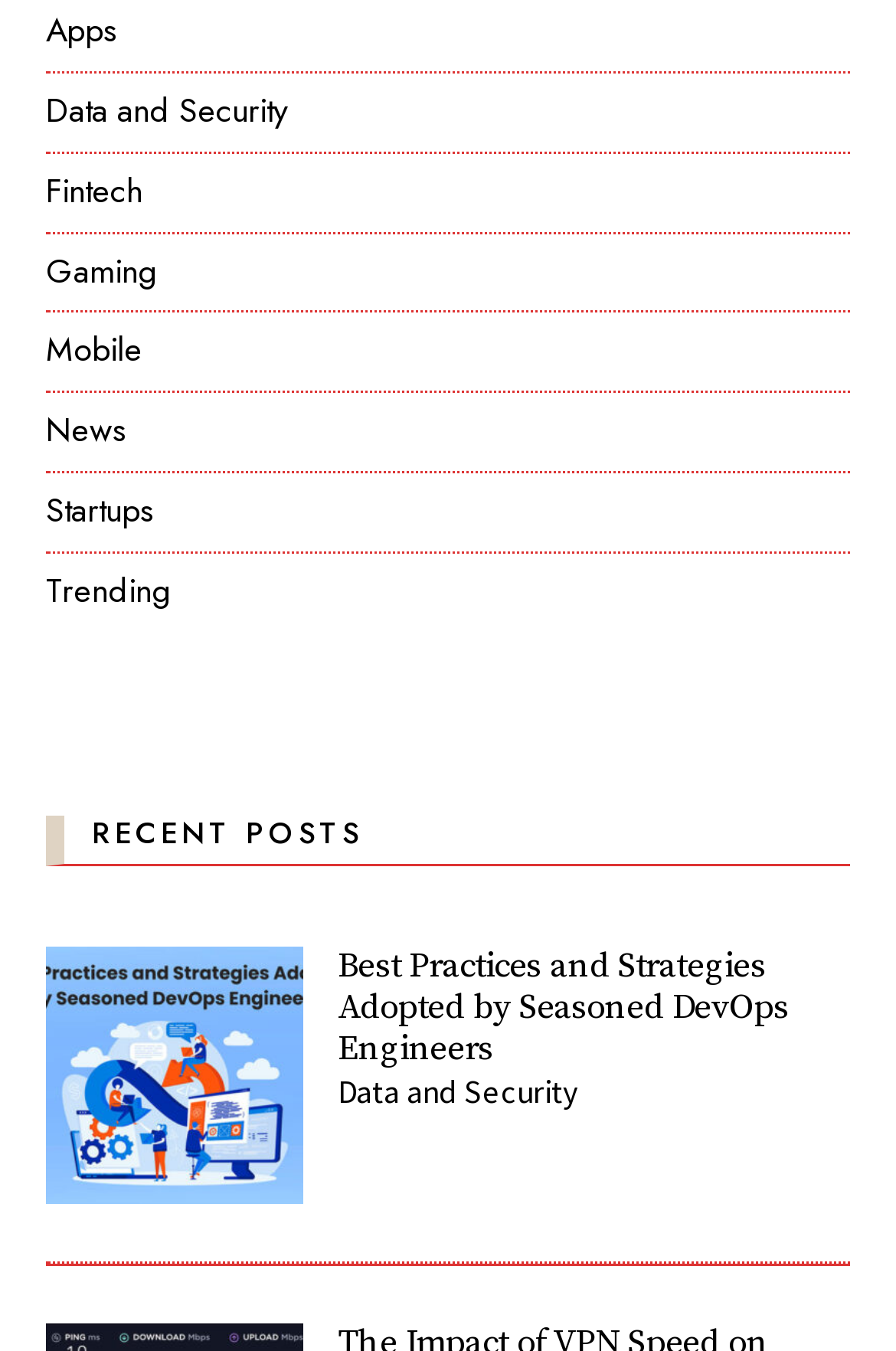Can you find the bounding box coordinates for the element that needs to be clicked to execute this instruction: "Learn about DevOps Engineers"? The coordinates should be given as four float numbers between 0 and 1, i.e., [left, top, right, bottom].

[0.051, 0.7, 0.338, 0.89]